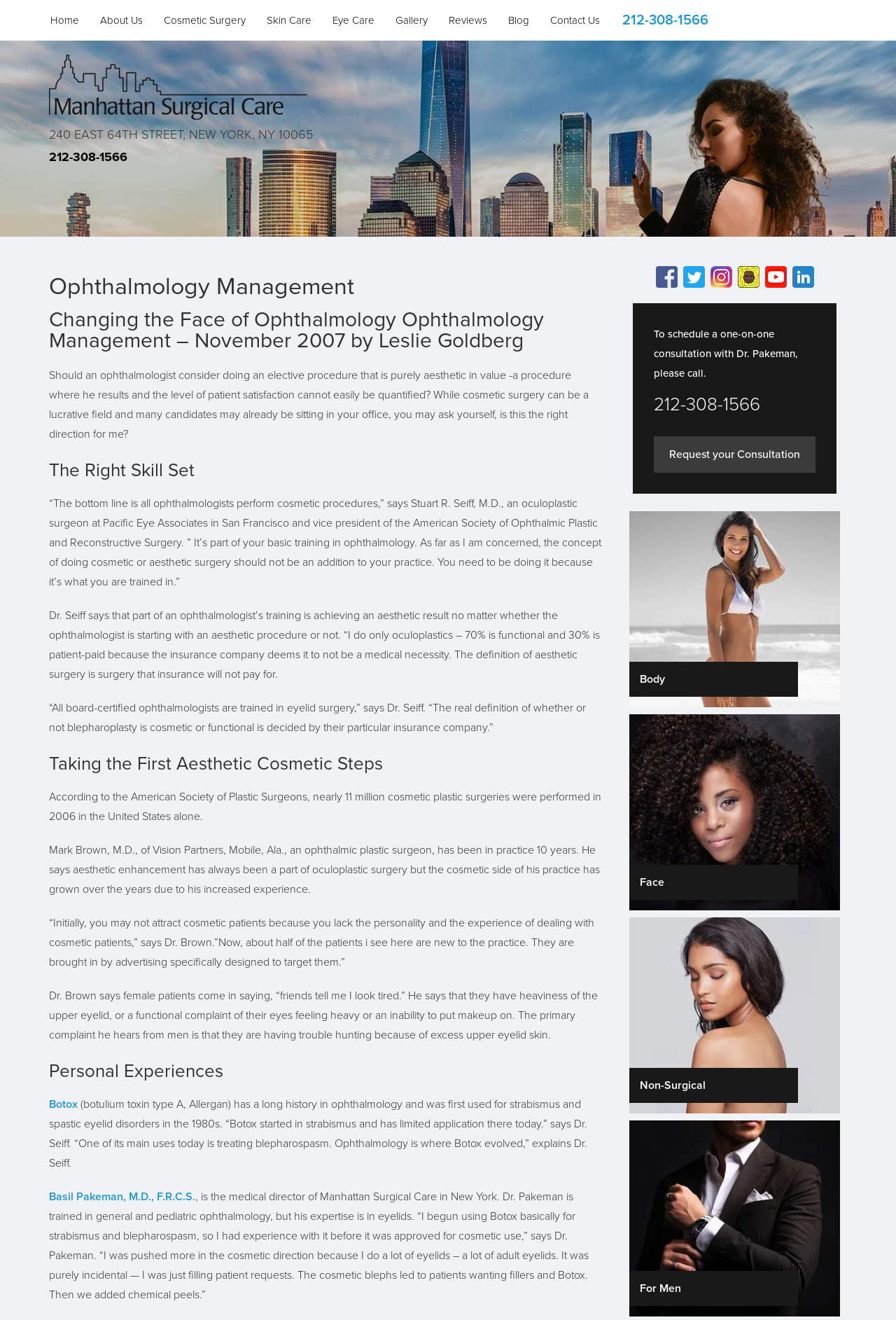Refer to the image and provide an in-depth answer to the question:
What is the address of Manhattan Surgical Care?

I found the address by looking at the static text element with the description '240 EAST 64TH STREET, NEW YORK, NY 10065' which is located at coordinates [0.055, 0.096, 0.349, 0.108]. This element is a child of the root element and is likely to be the address of the medical care facility.